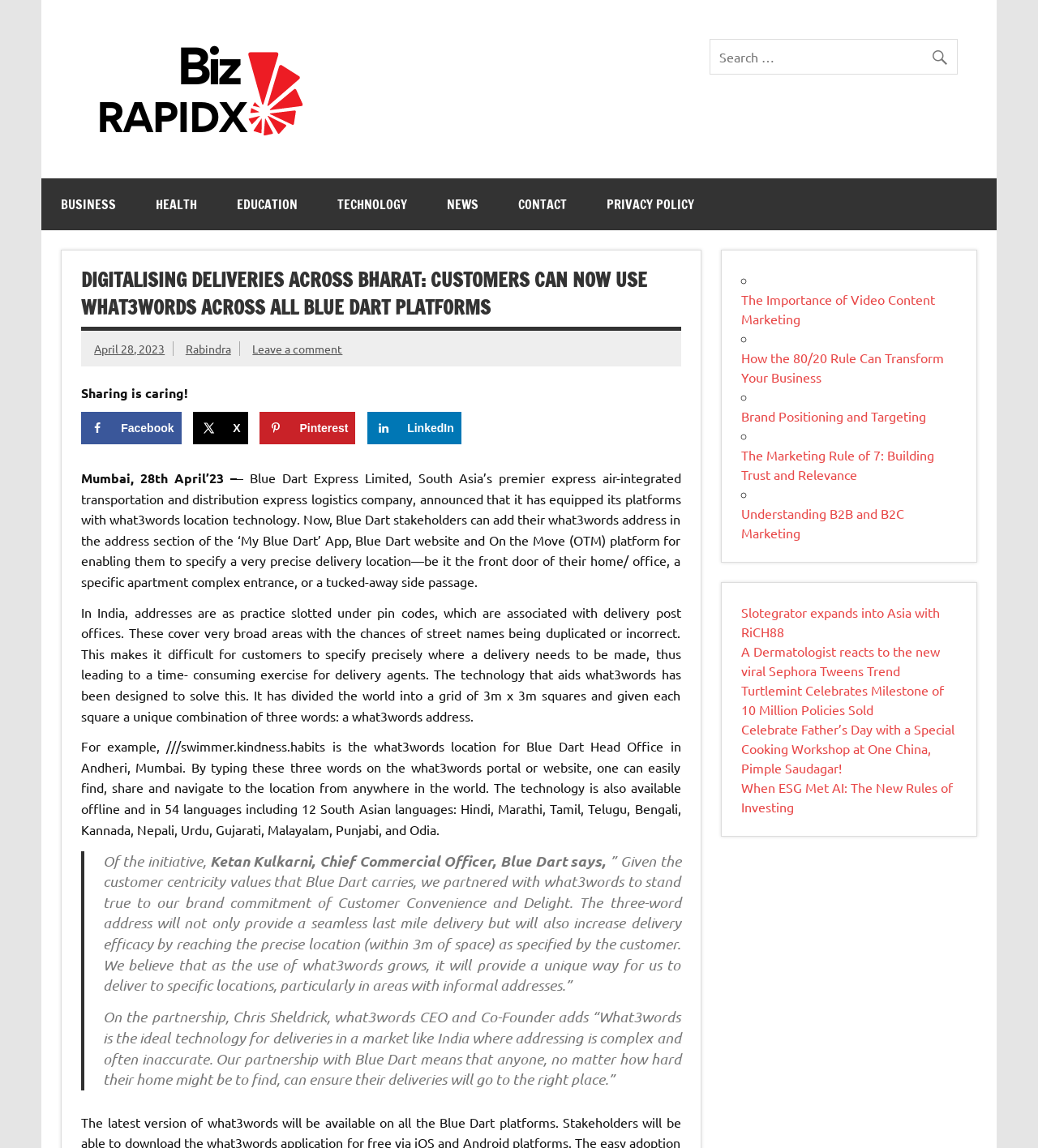Find the bounding box coordinates for the element described here: "parent_node: Biz RapidX".

[0.078, 0.032, 0.341, 0.047]